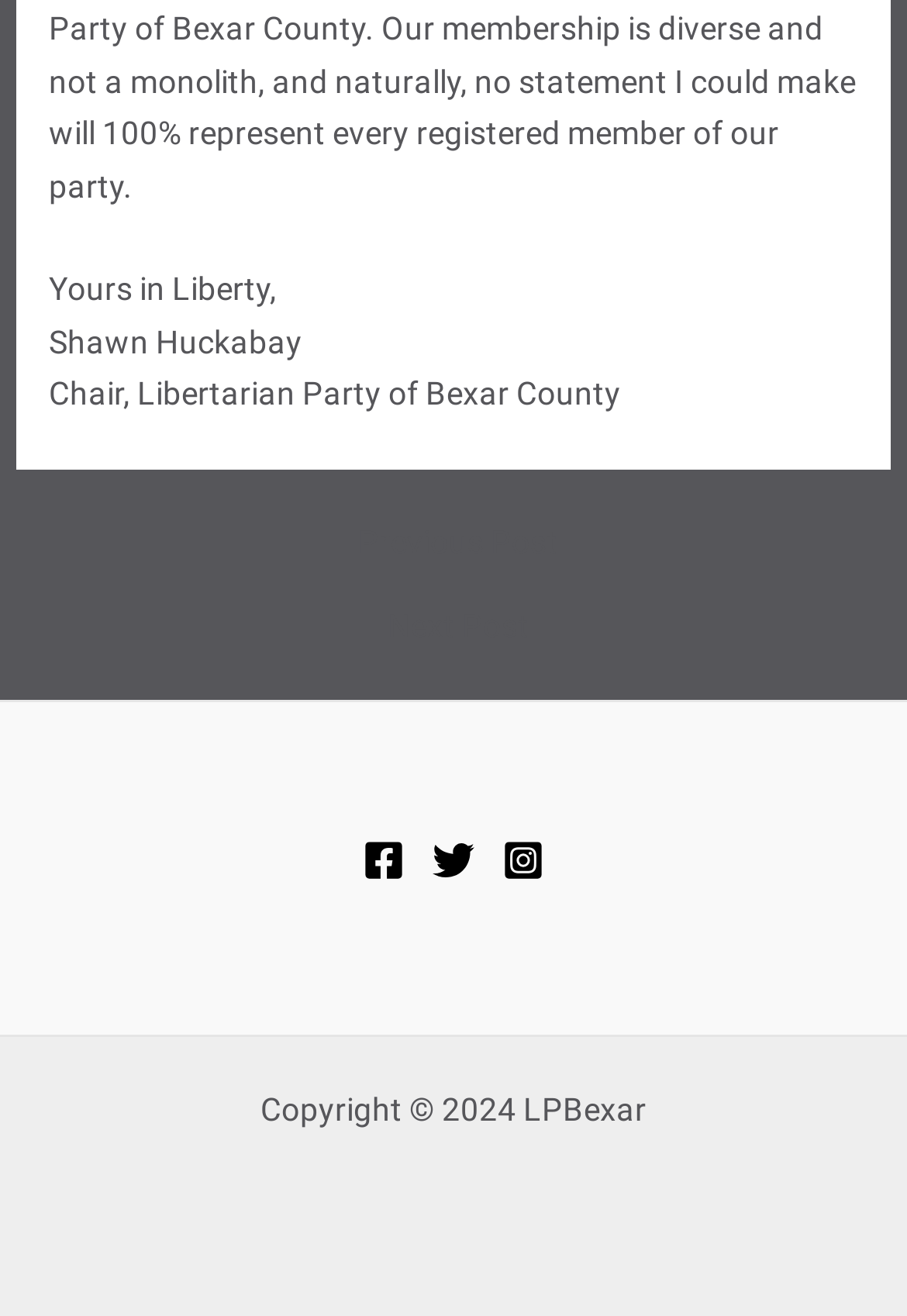What is the year of copyright?
Provide a detailed answer to the question, using the image to inform your response.

The answer can be found in the StaticText element with the text 'Copyright © 2024 LPBexar'. This text is likely to be the copyright information, and it mentions the year 2024.